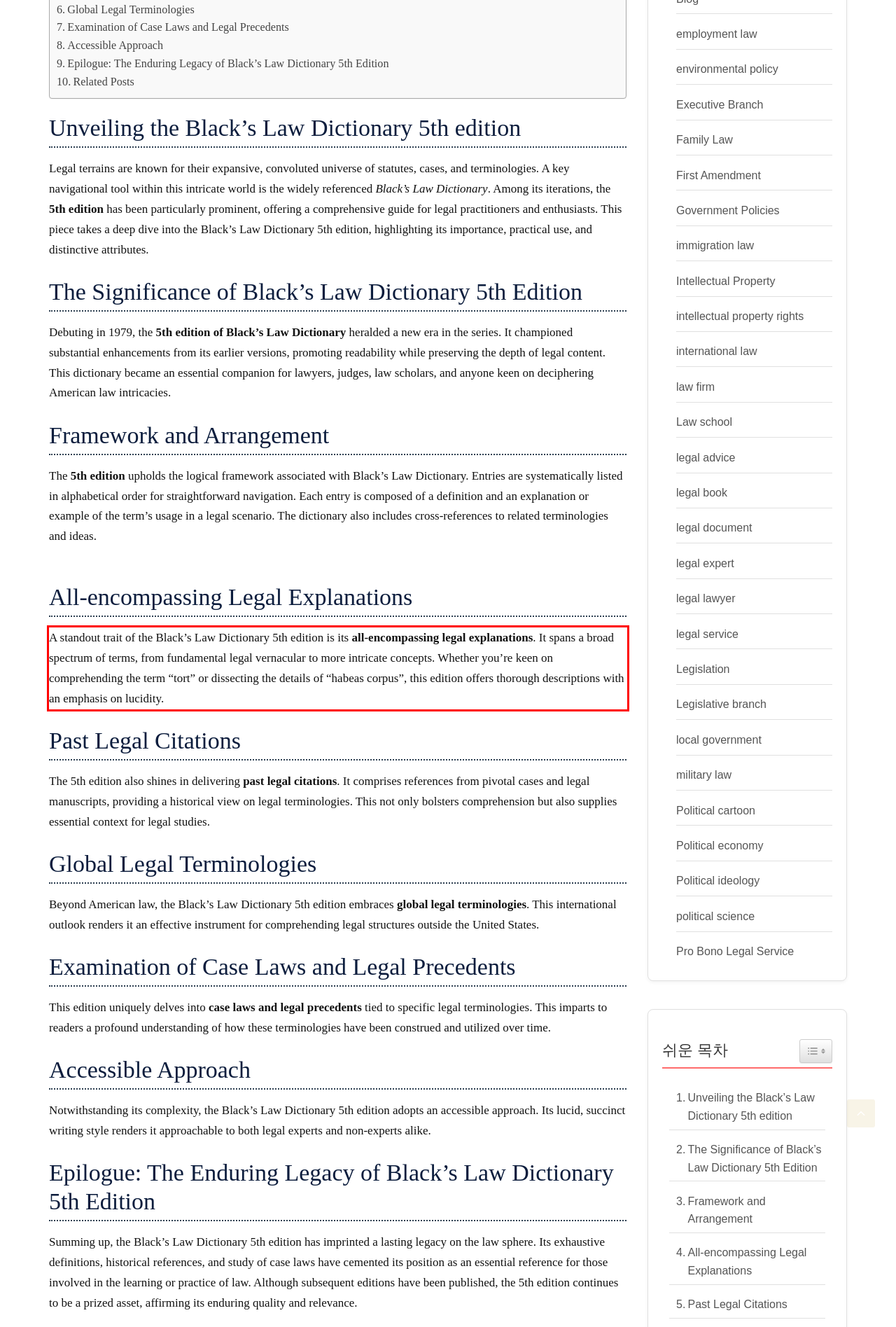Identify the text inside the red bounding box in the provided webpage screenshot and transcribe it.

A standout trait of the Black’s Law Dictionary 5th edition is its all-encompassing legal explanations. It spans a broad spectrum of terms, from fundamental legal vernacular to more intricate concepts. Whether you’re keen on comprehending the term “tort” or dissecting the details of “habeas corpus”, this edition offers thorough descriptions with an emphasis on lucidity.